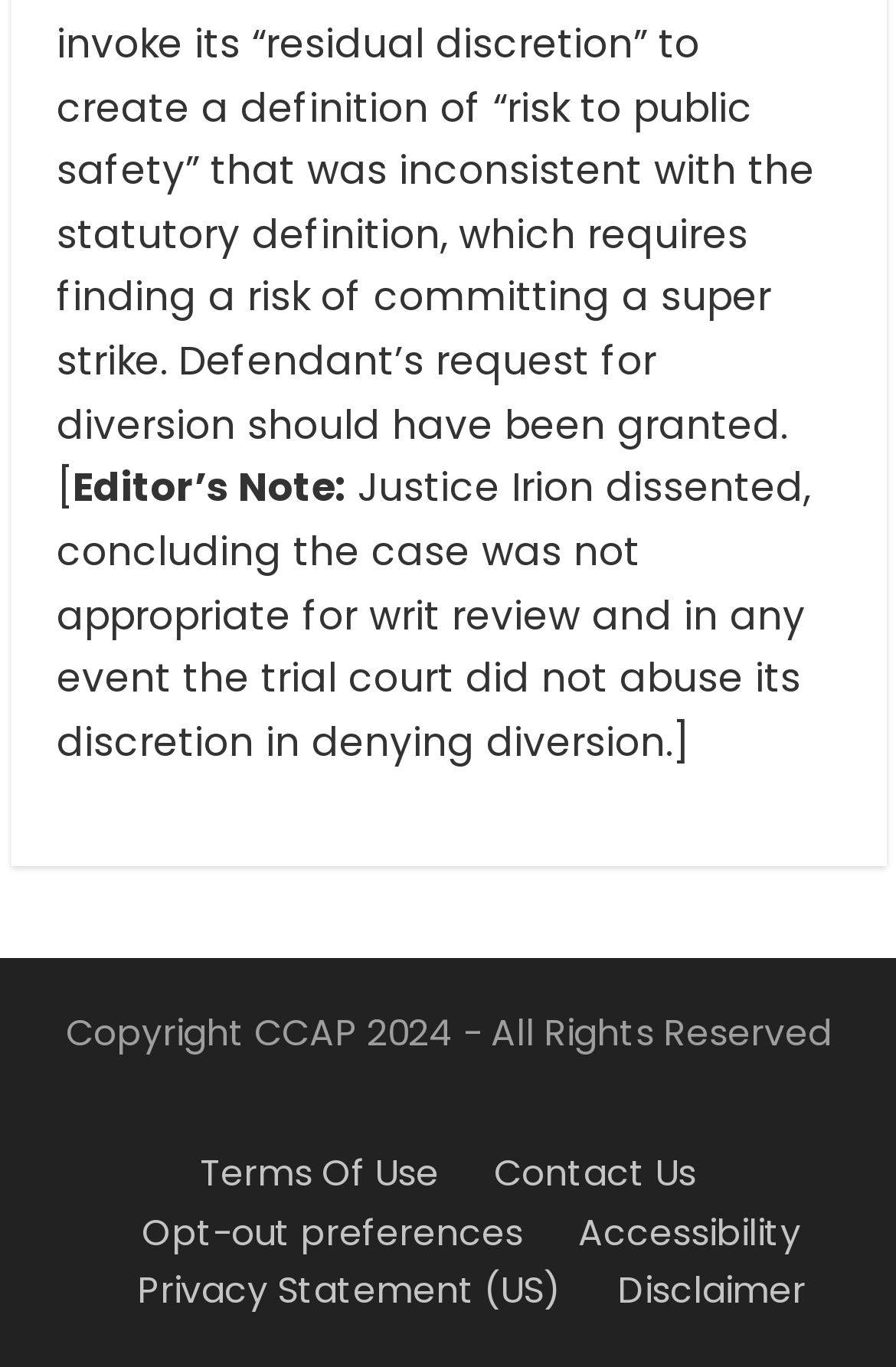Predict the bounding box coordinates for the UI element described as: "Opt-out preferences". The coordinates should be four float numbers between 0 and 1, presented as [left, top, right, bottom].

[0.158, 0.884, 0.583, 0.919]